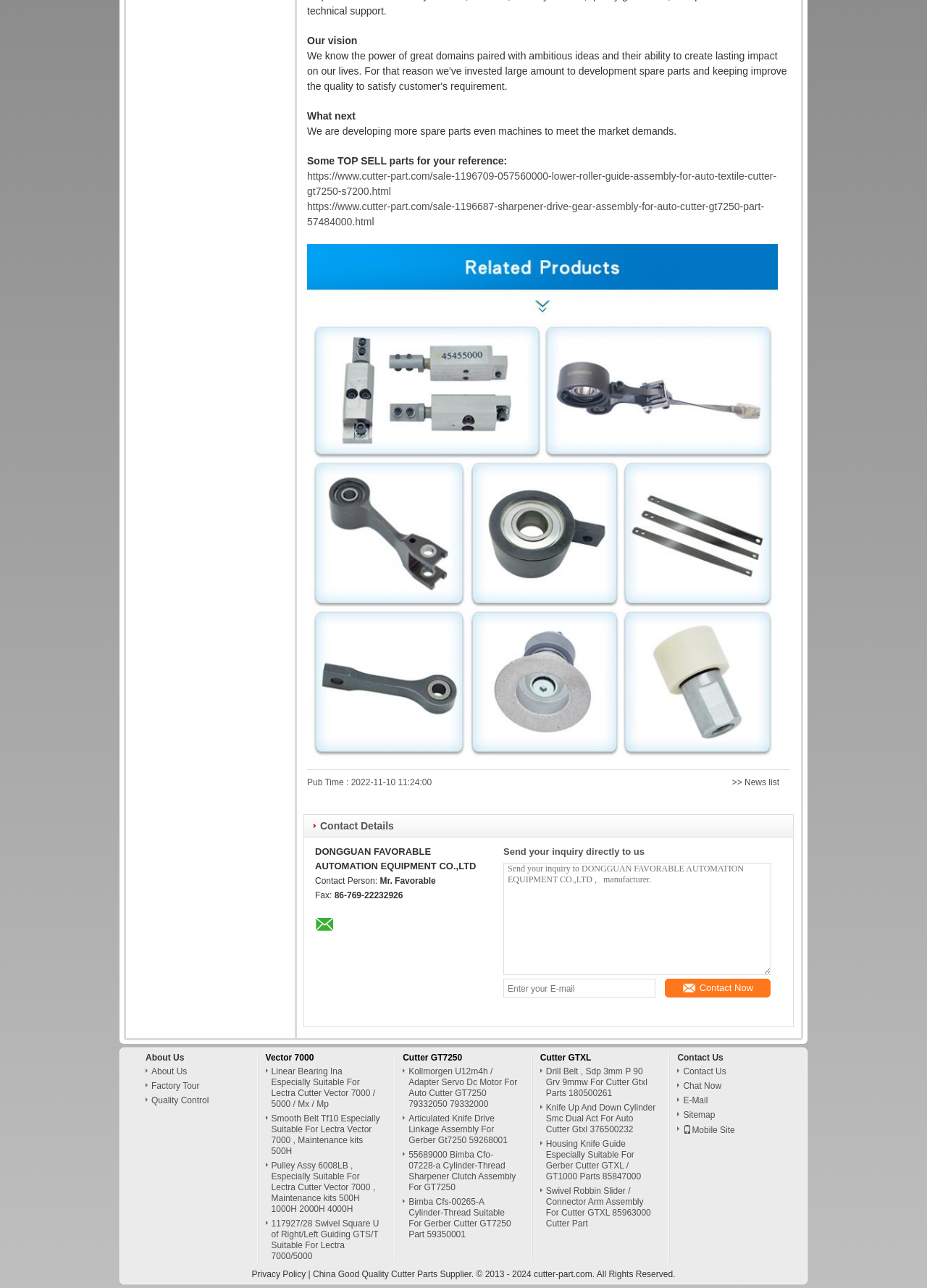Identify the bounding box coordinates of the clickable region necessary to fulfill the following instruction: "View the latest company news". The bounding box coordinates should be four float numbers between 0 and 1, i.e., [left, top, right, bottom].

[0.331, 0.19, 0.839, 0.594]